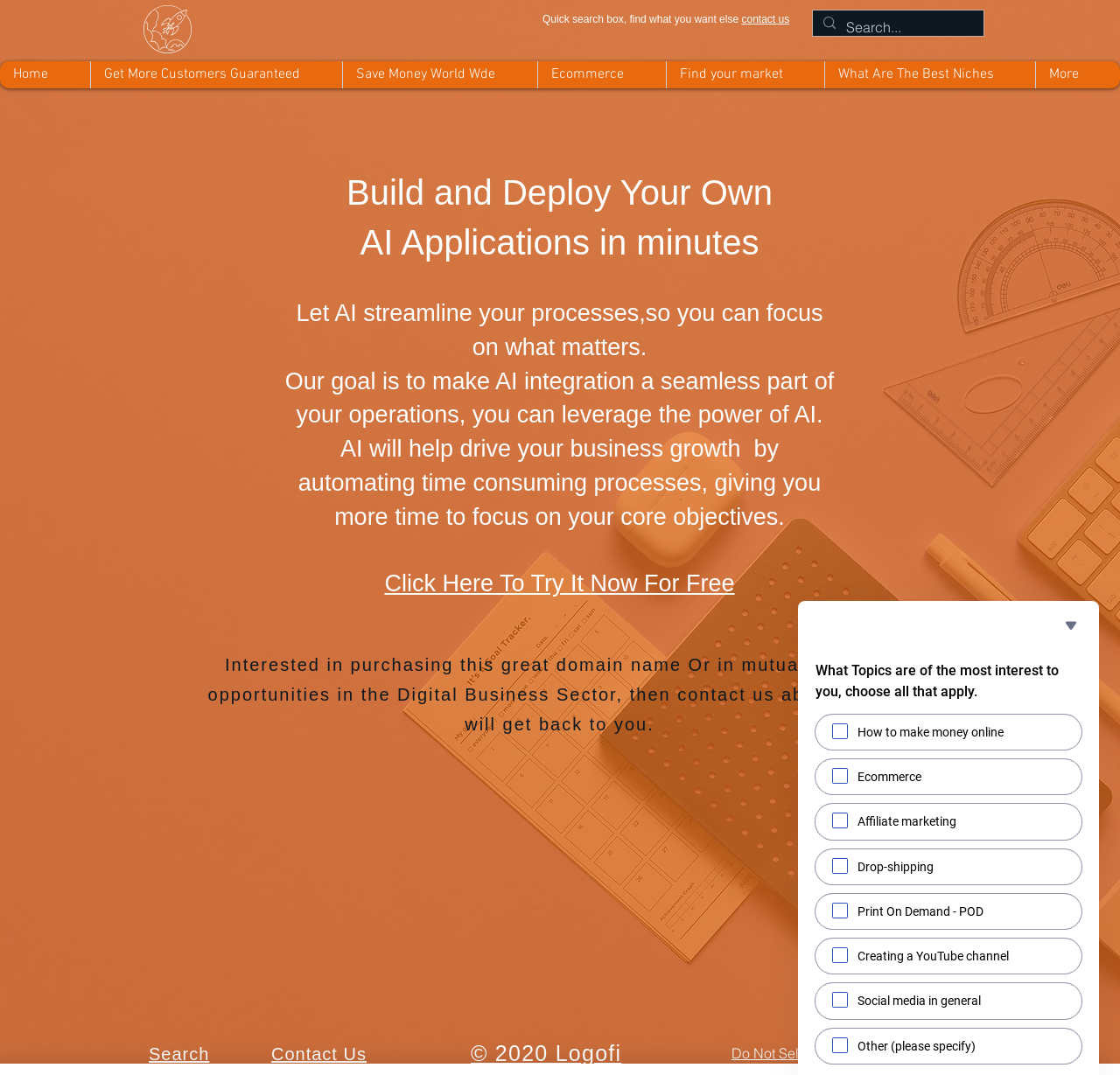Answer the question using only a single word or phrase: 
What are the topics of interest on the website?

Ecommerce, Affiliate marketing, etc.